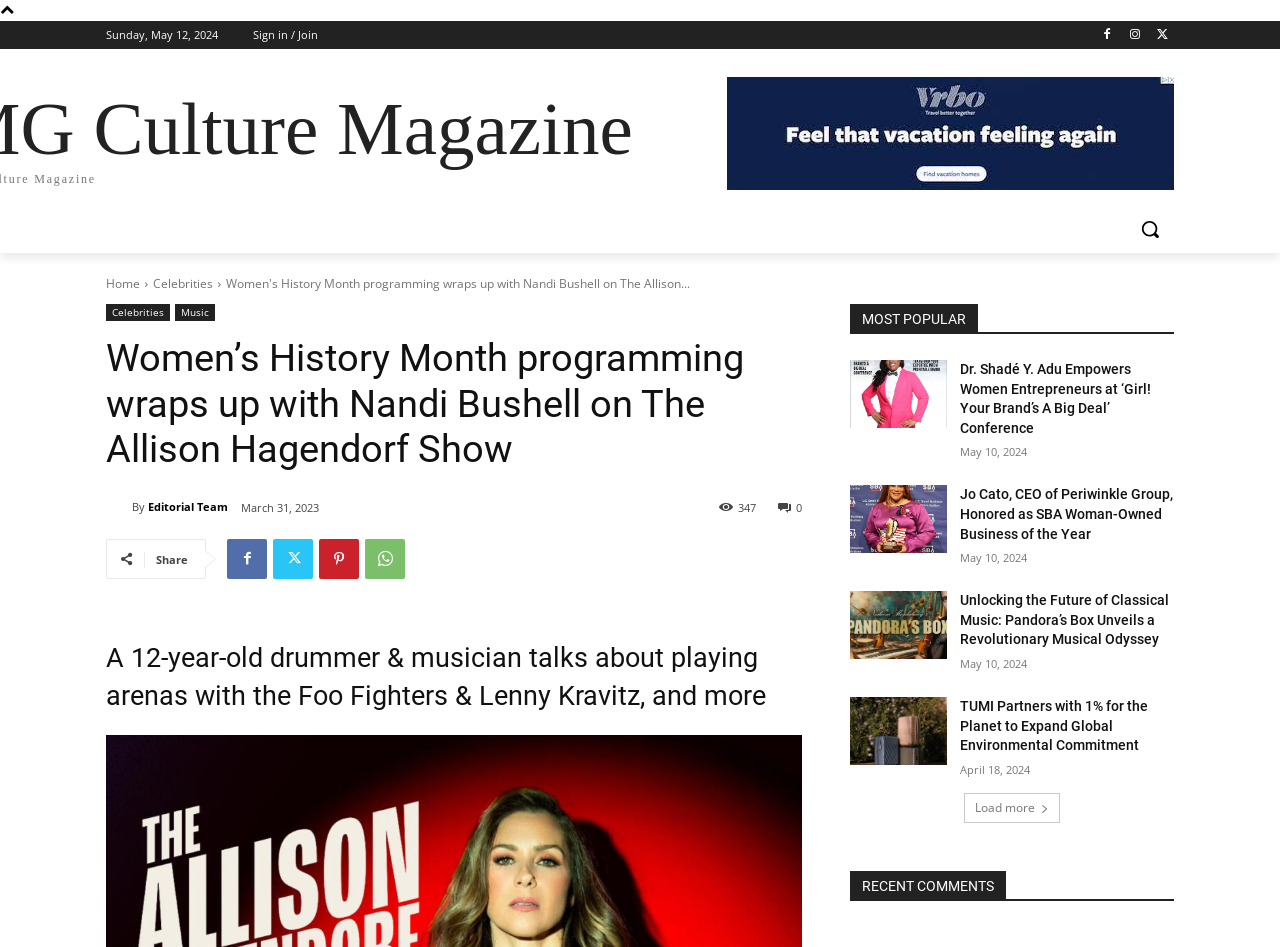Determine the main text heading of the webpage and provide its content.

Women’s History Month programming wraps up with Nandi Bushell on The Allison Hagendorf Show